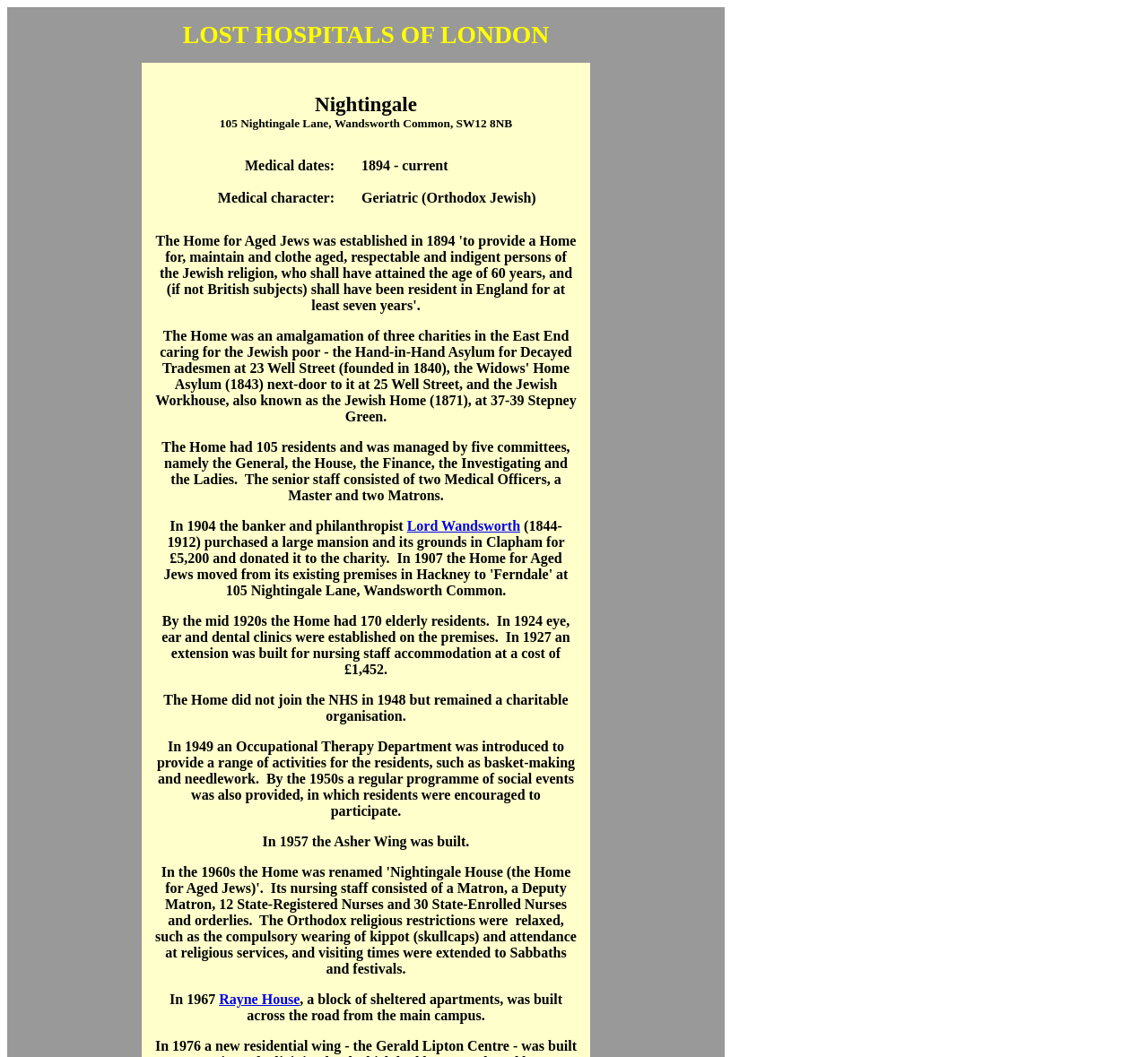What is the link related to Lord Wandsworth?
Please describe in detail the information shown in the image to answer the question.

I found the link related to Lord Wandsworth by looking at the third row of the table, where there is a link with the text 'Lord Wandsworth'.